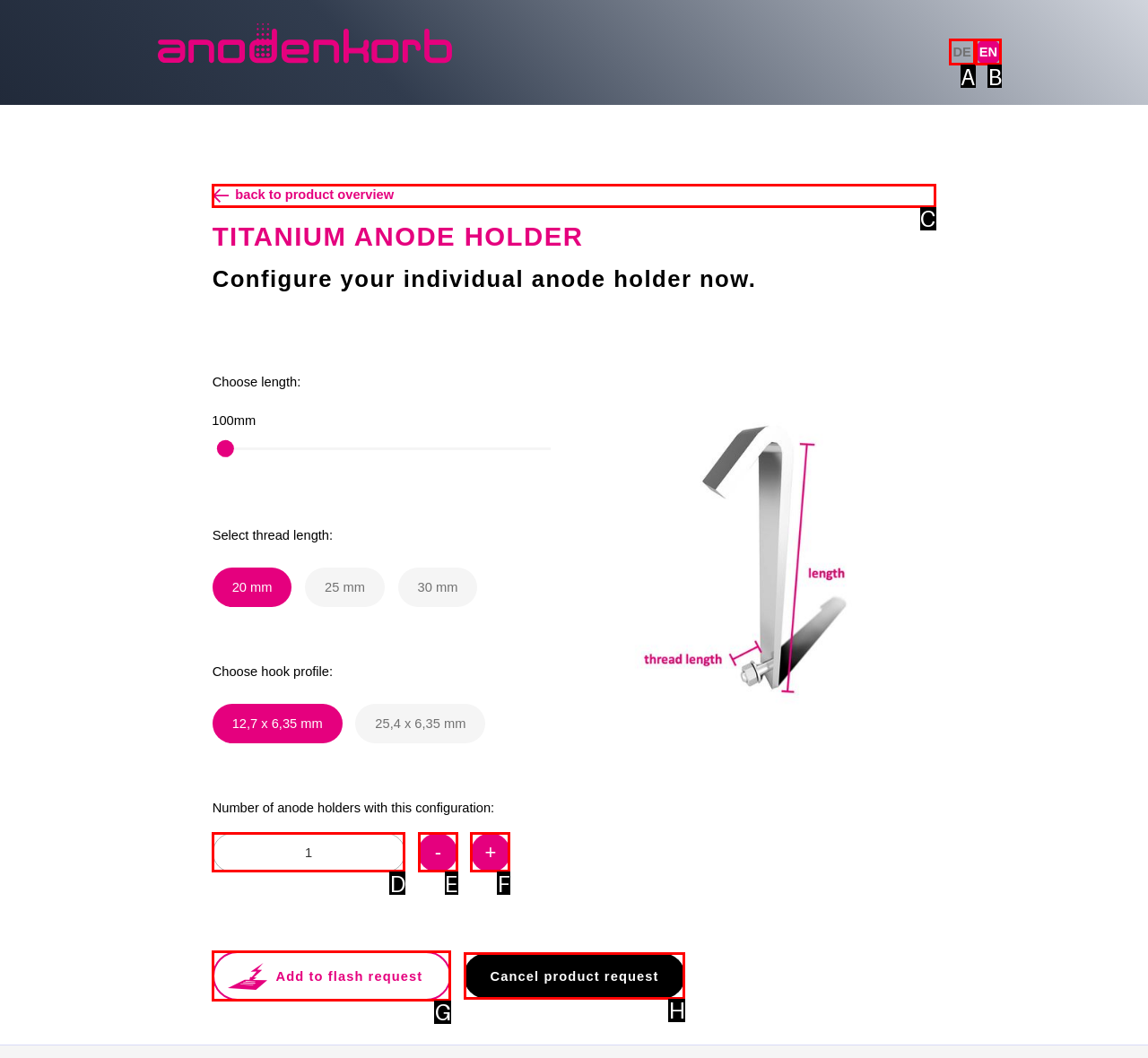Based on the description: Cancel product request
Select the letter of the corresponding UI element from the choices provided.

H